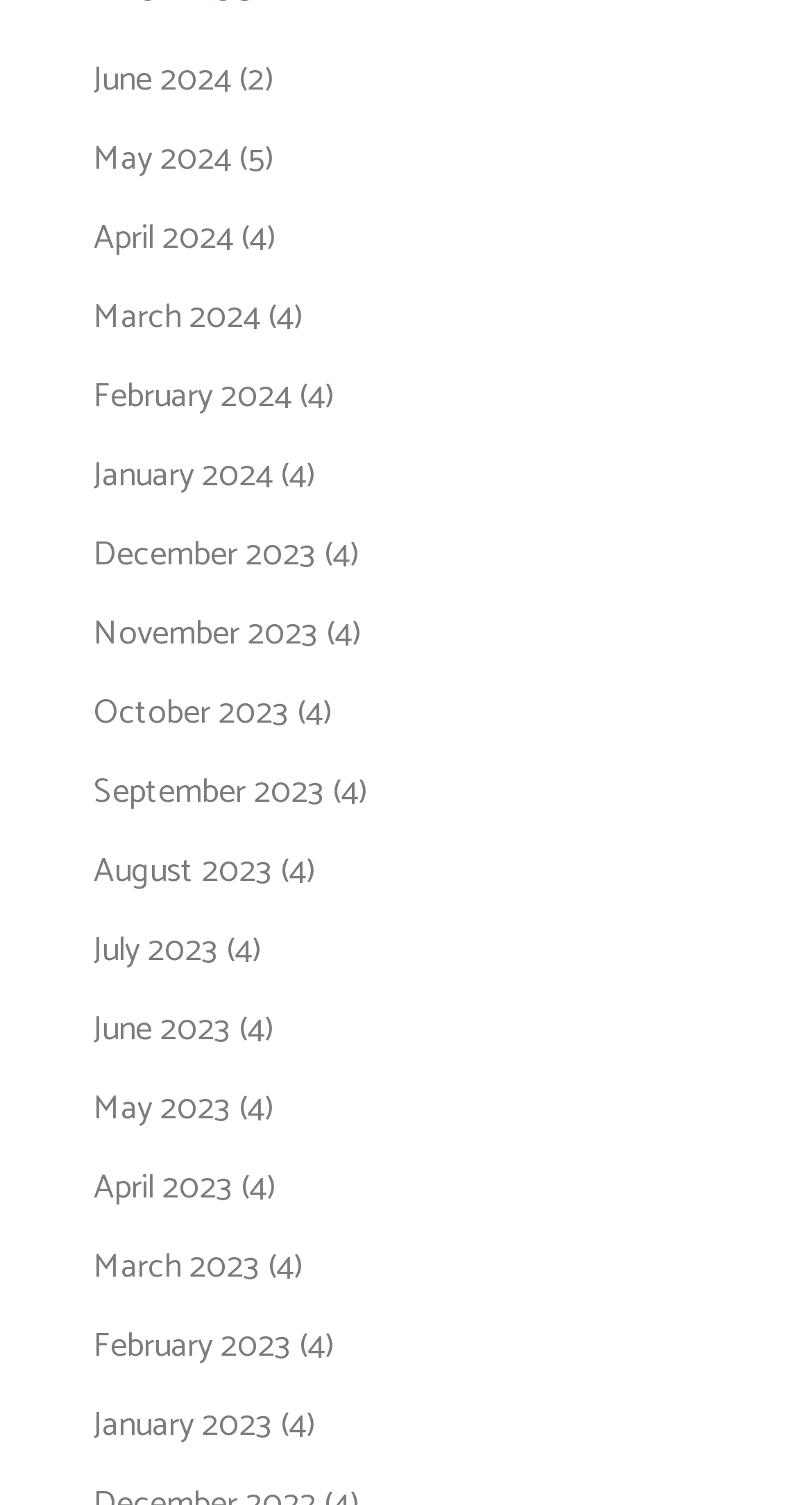Please identify the bounding box coordinates of the element I need to click to follow this instruction: "view June 2024".

[0.115, 0.035, 0.285, 0.072]